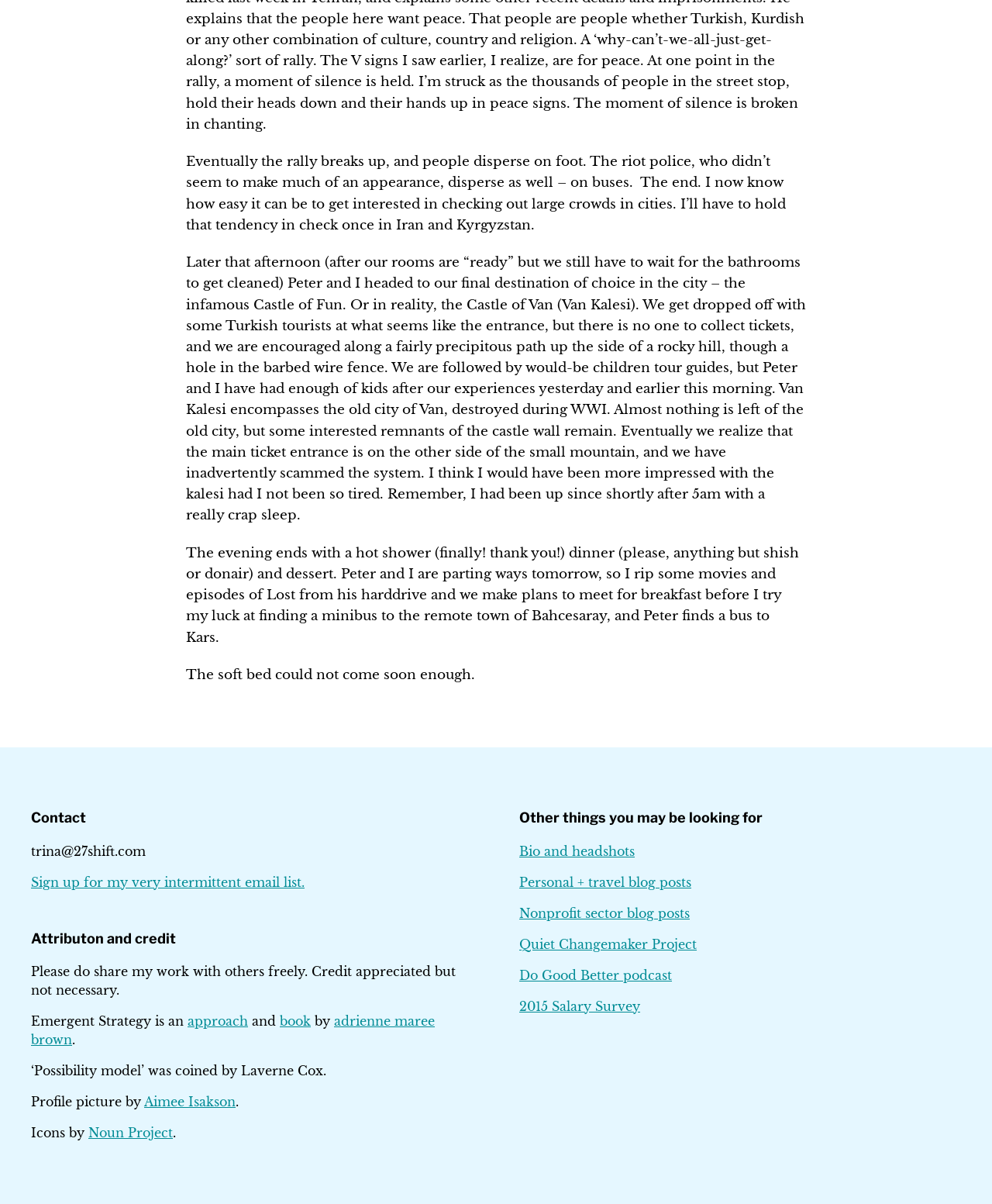Please determine the bounding box coordinates of the element to click on in order to accomplish the following task: "Visit the 'Bio and headshots' page". Ensure the coordinates are four float numbers ranging from 0 to 1, i.e., [left, top, right, bottom].

[0.523, 0.7, 0.64, 0.713]